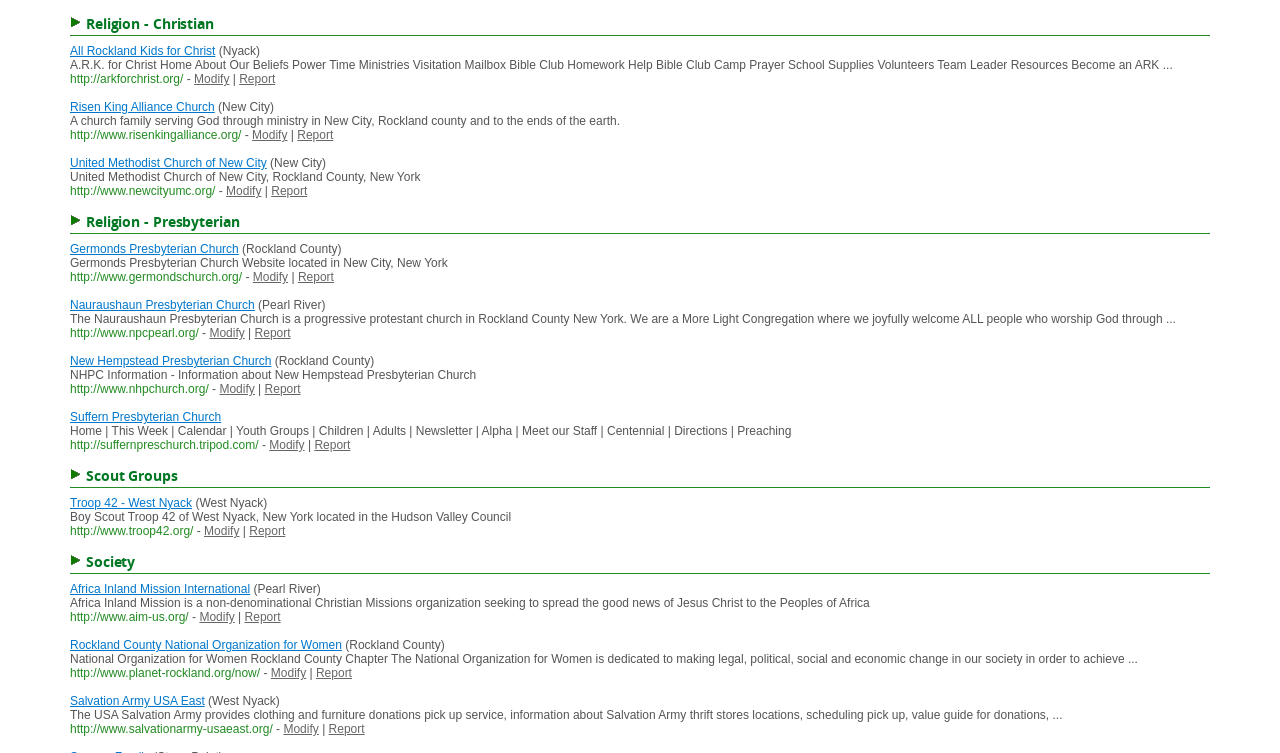Please locate the bounding box coordinates of the element's region that needs to be clicked to follow the instruction: "Apply now for a loan". The bounding box coordinates should be provided as four float numbers between 0 and 1, i.e., [left, top, right, bottom].

None